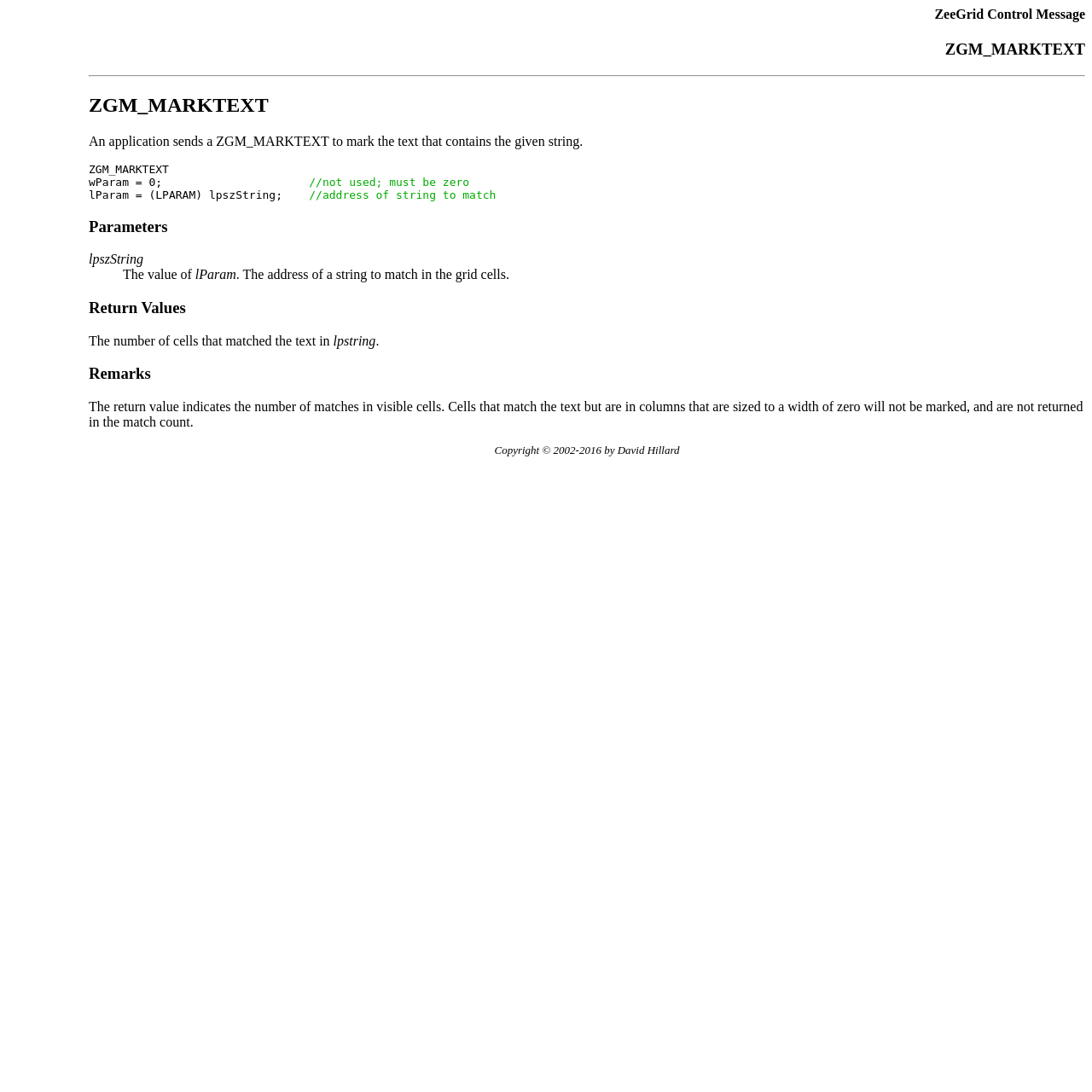Please give a succinct answer using a single word or phrase:
What is the parameter that specifies the address of the string to match?

lParam